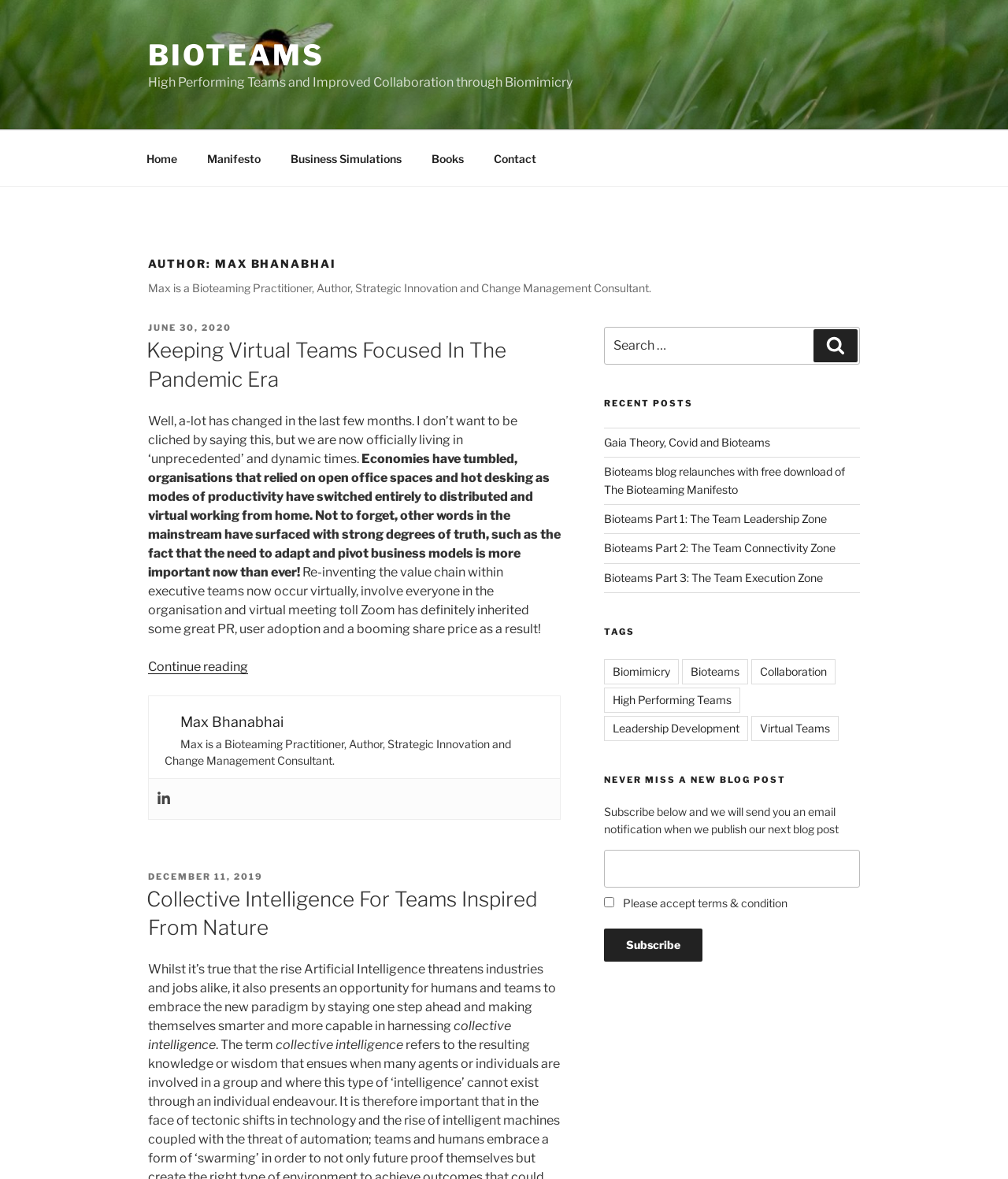Utilize the information from the image to answer the question in detail:
How many recent posts are listed?

The number of recent posts can be determined by counting the links under the 'RECENT POSTS' heading in the 'Blog Sidebar' section, which are 'Gaia Theory, Covid and Bioteams', 'Bioteams blog relaunches with free download of The Bioteaming Manifesto', 'Bioteams Part 1: The Team Leadership Zone', 'Bioteams Part 2: The Team Connectivity Zone', and 'Bioteams Part 3: The Team Execution Zone'.